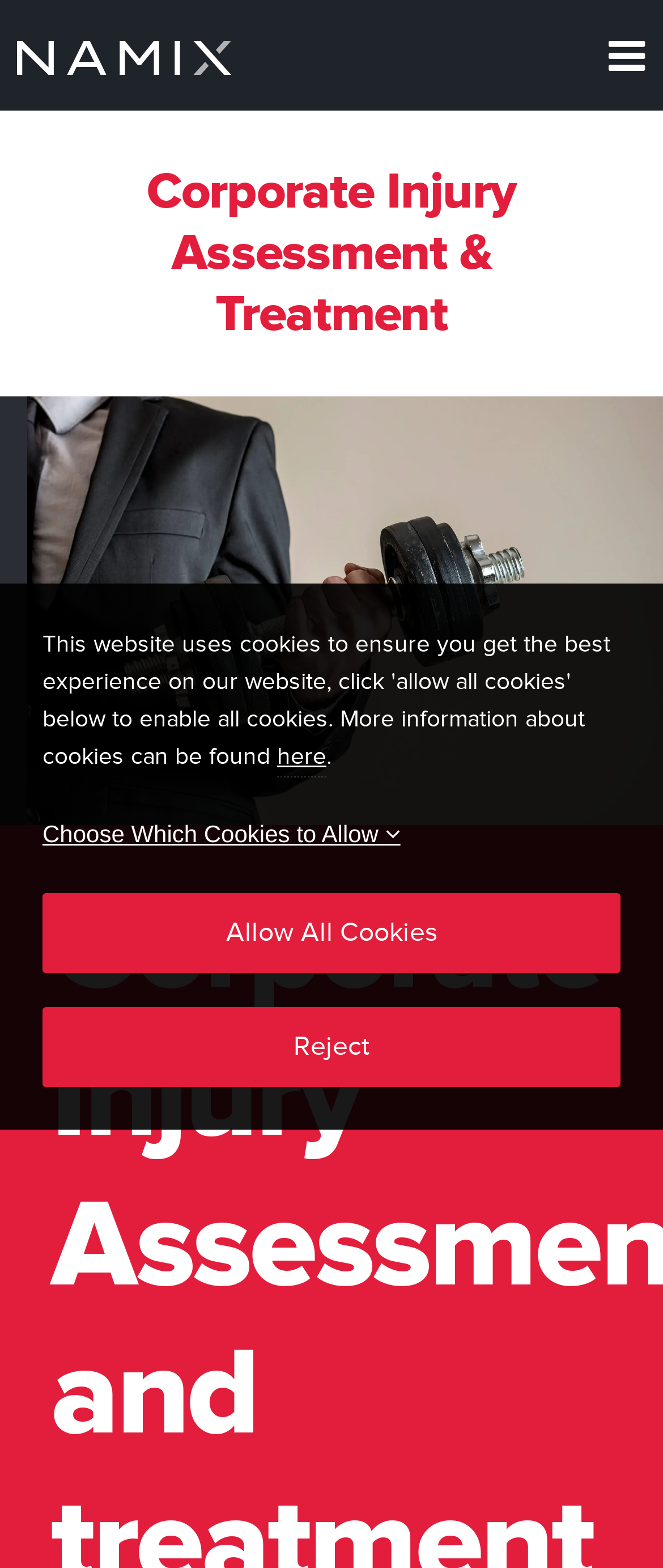What is the purpose of the link 'here'?
Refer to the image and give a detailed answer to the question.

The link 'here' is located in the middle of the webpage, but its purpose is not clear without further context or information.